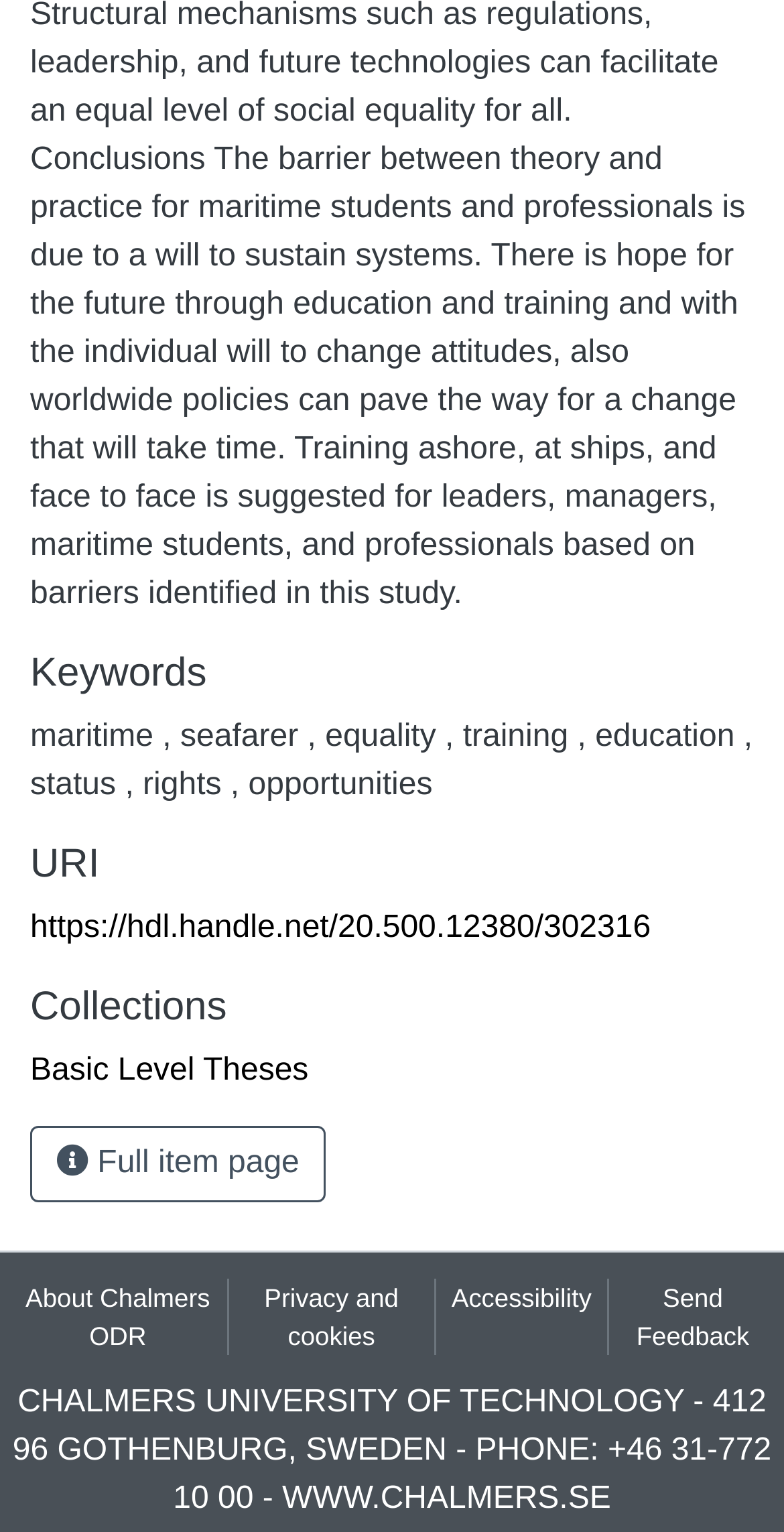Identify the bounding box of the HTML element described here: "https://hdl.handle.net/20.500.12380/302316". Provide the coordinates as four float numbers between 0 and 1: [left, top, right, bottom].

[0.038, 0.594, 0.83, 0.617]